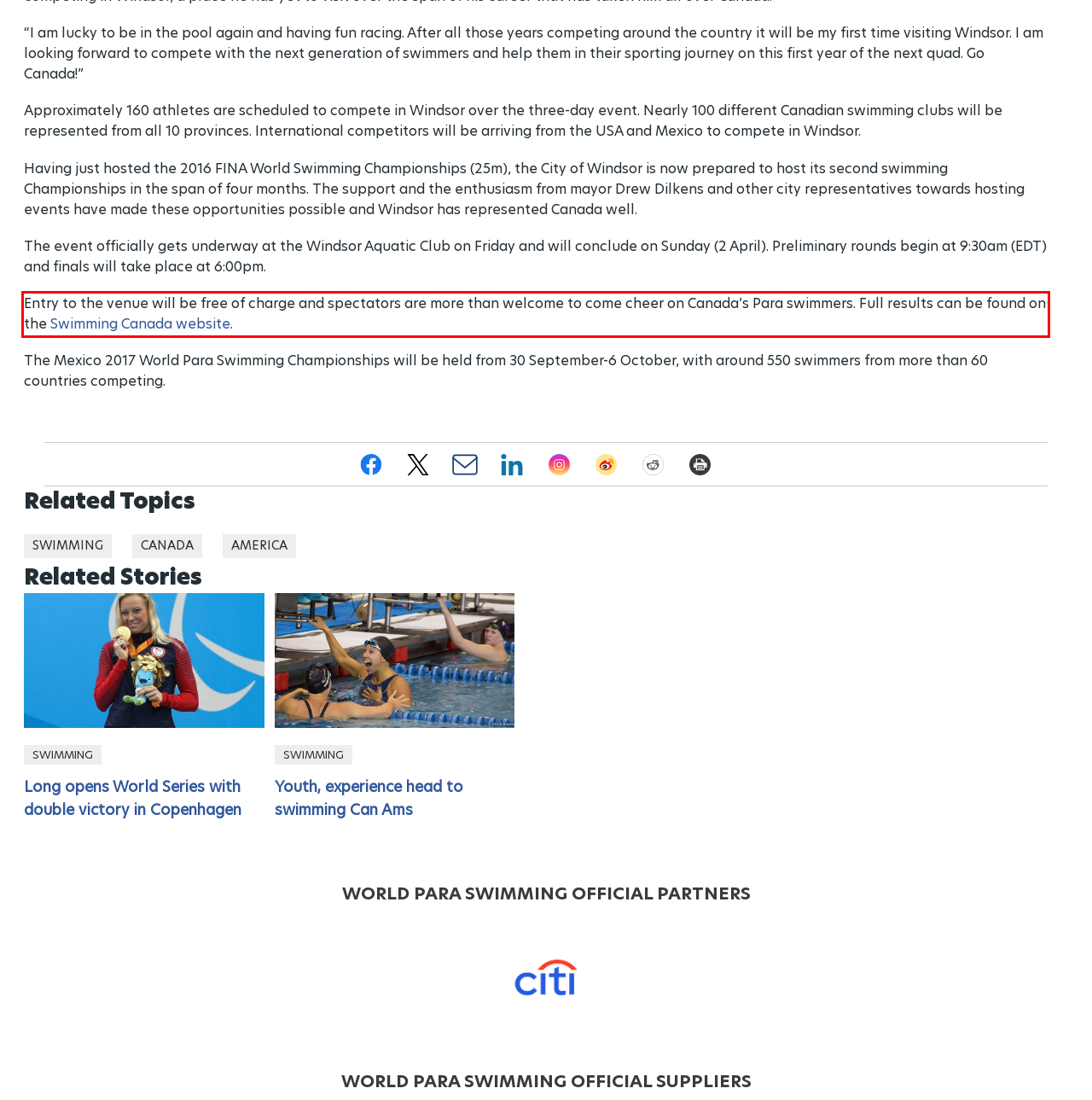Identify the text inside the red bounding box on the provided webpage screenshot by performing OCR.

Entry to the venue will be free of charge and spectators are more than welcome to come cheer on Canada’s Para swimmers. Full results can be found on the Swimming Canada website.